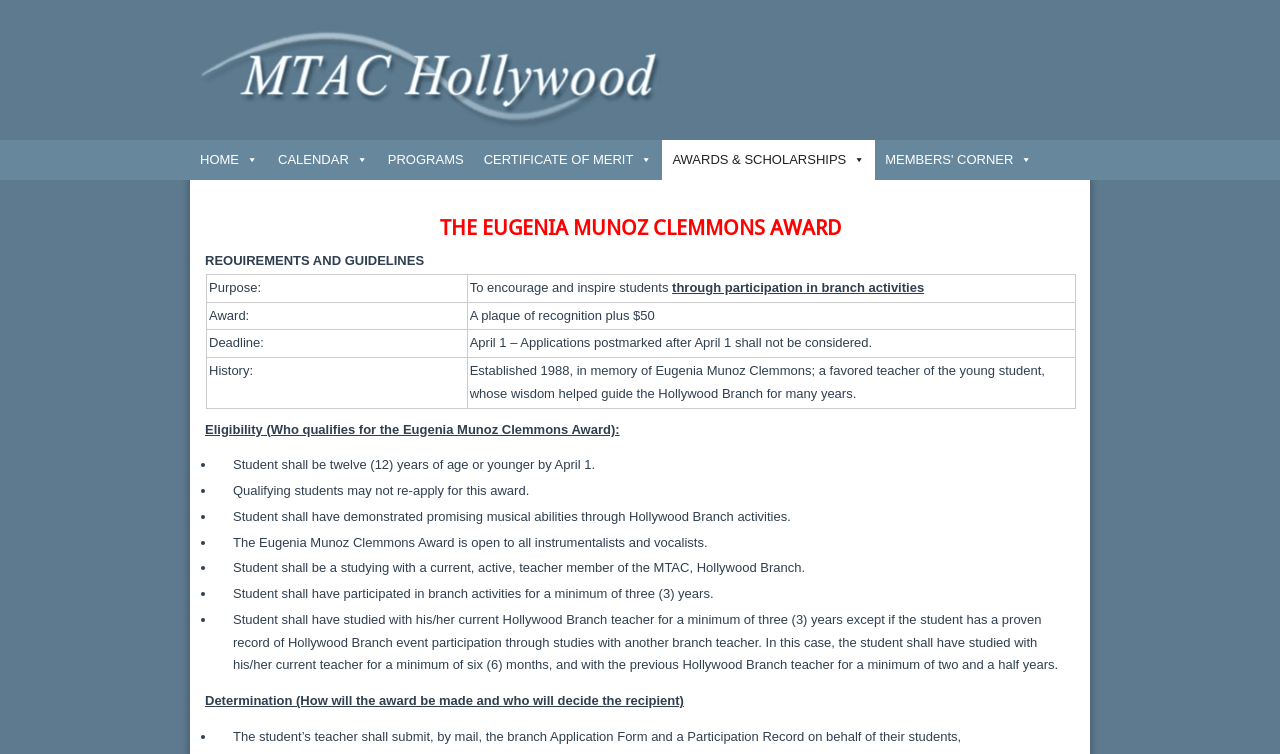Write an exhaustive caption that covers the webpage's main aspects.

The webpage is about the Eugenia Munoz Clemmons Award, which aims to encourage and inspire students through participation in branch activities. At the top of the page, there is a logo image and a navigation menu with links to HOME, CALENDAR, PROGRAMS, CERTIFICATE OF MERIT, AWARDS & SCHOLARSHIPS, and MEMBERS' CORNER.

Below the navigation menu, the award's purpose, requirements, and guidelines are presented in a table format. The table has four rows, each containing a question and its corresponding answer. The questions are Purpose, Award, Deadline, and History, and the answers provide detailed information about the award.

Following the table, there is a section about Eligibility, which outlines the criteria for students to qualify for the award. This section is presented in a list format with five bullet points, each describing a specific requirement, such as the student's age, musical abilities, and participation in branch activities.

Next, there is a section about Determination, which explains how the award will be made and who will decide the recipient. This section also uses a list format with one bullet point, describing the process of submitting the branch Application Form and a Participation Record.

Overall, the webpage provides detailed information about the Eugenia Munoz Clemmons Award, its purpose, eligibility criteria, and the determination process. The layout is organized, with clear headings and concise text, making it easy to navigate and understand.